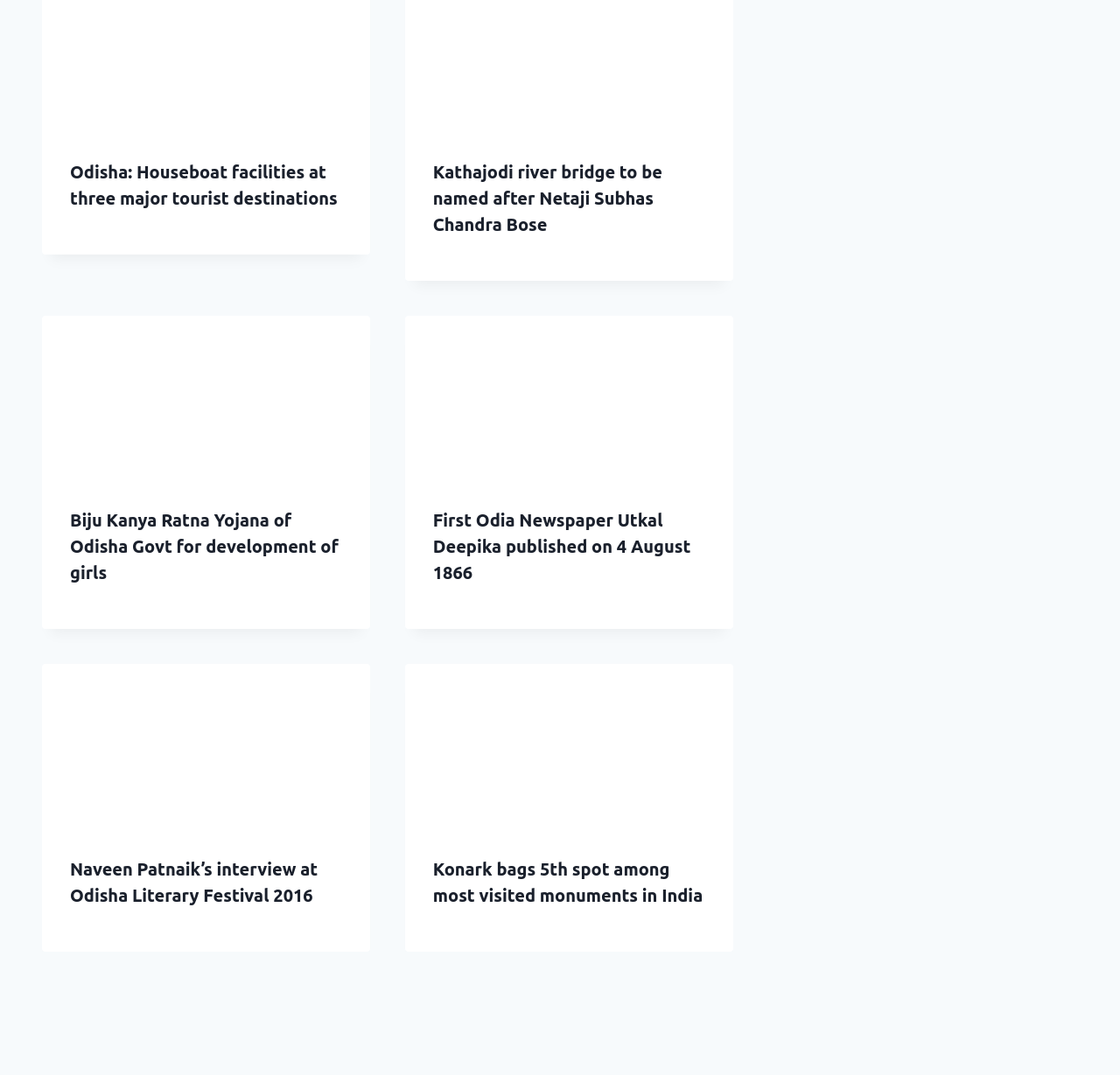Determine the bounding box coordinates of the clickable region to carry out the instruction: "View Biju Kanya Ratna Yojana of Odisha Govt for development of girls".

[0.038, 0.294, 0.33, 0.446]